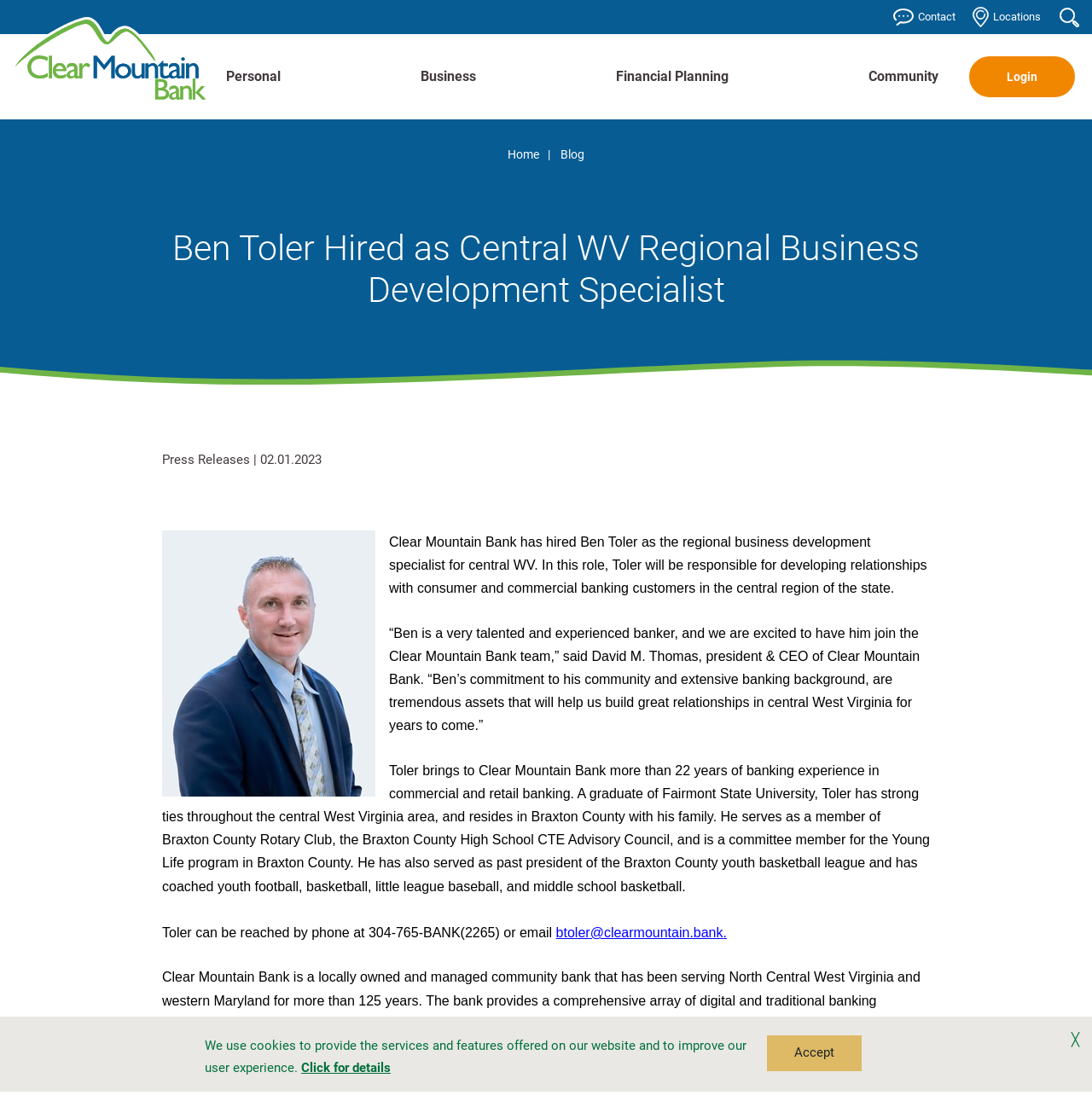Generate the main heading text from the webpage.

Ben Toler Hired as Central WV Regional Business Development Specialist